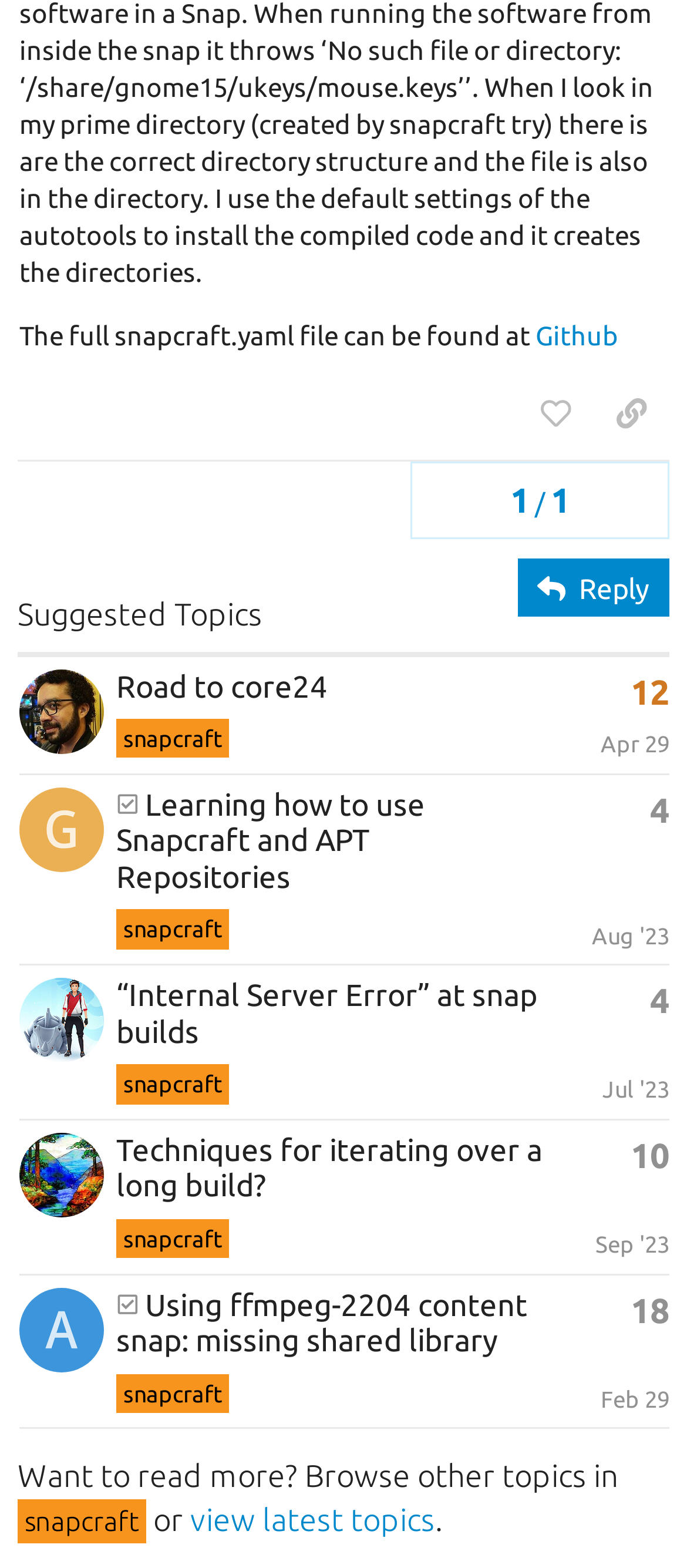Identify the bounding box for the UI element specified in this description: "view latest topics". The coordinates must be four float numbers between 0 and 1, formatted as [left, top, right, bottom].

[0.277, 0.958, 0.633, 0.98]